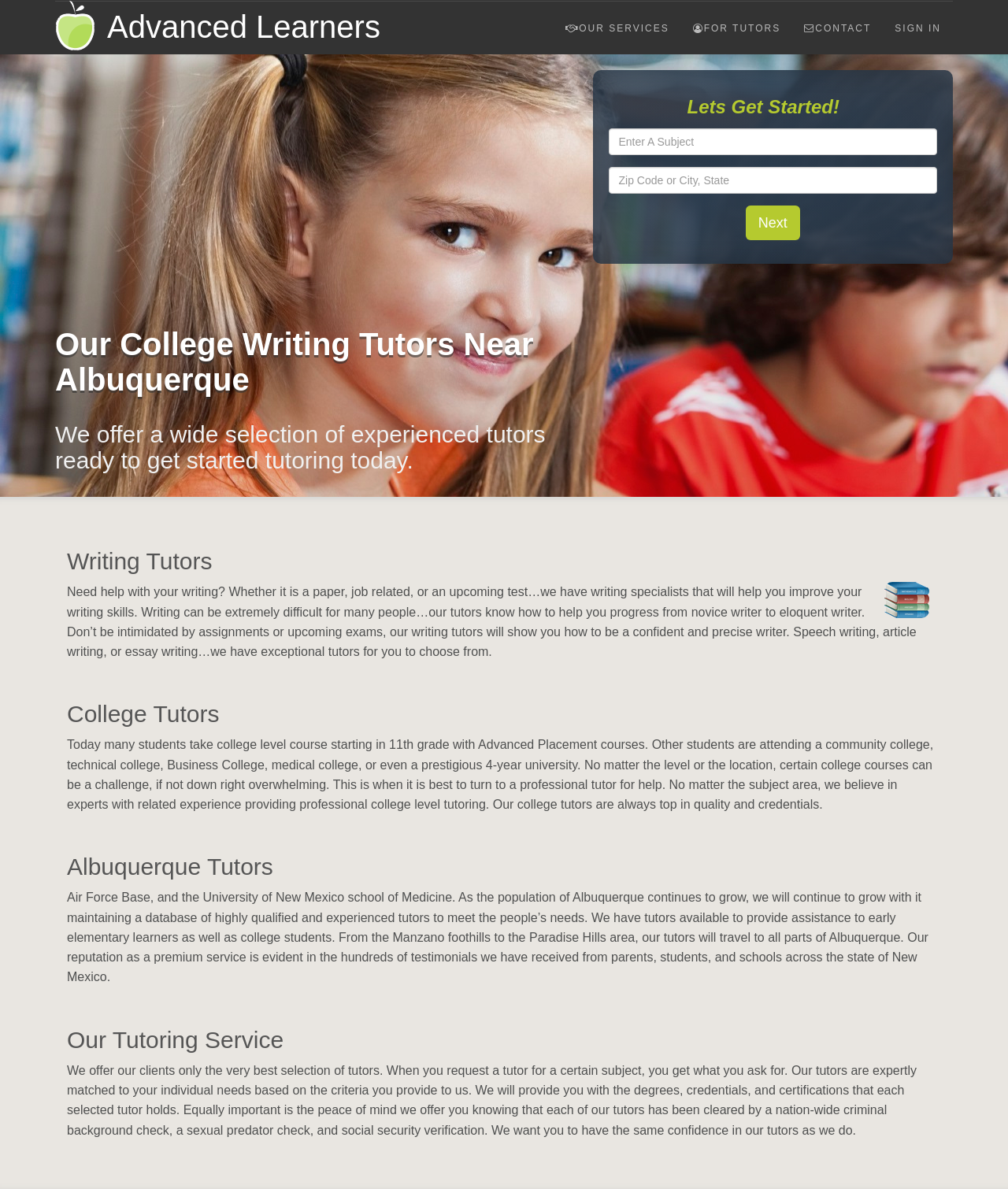What is the process of selecting a tutor?
Provide an in-depth answer to the question, covering all aspects.

I studied the StaticText elements and found that the tutoring service offers a selection process where tutors are 'expertly matched' to individual needs based on the criteria provided by the client. The service also provides information about the tutors' degrees, credentials, and certifications.